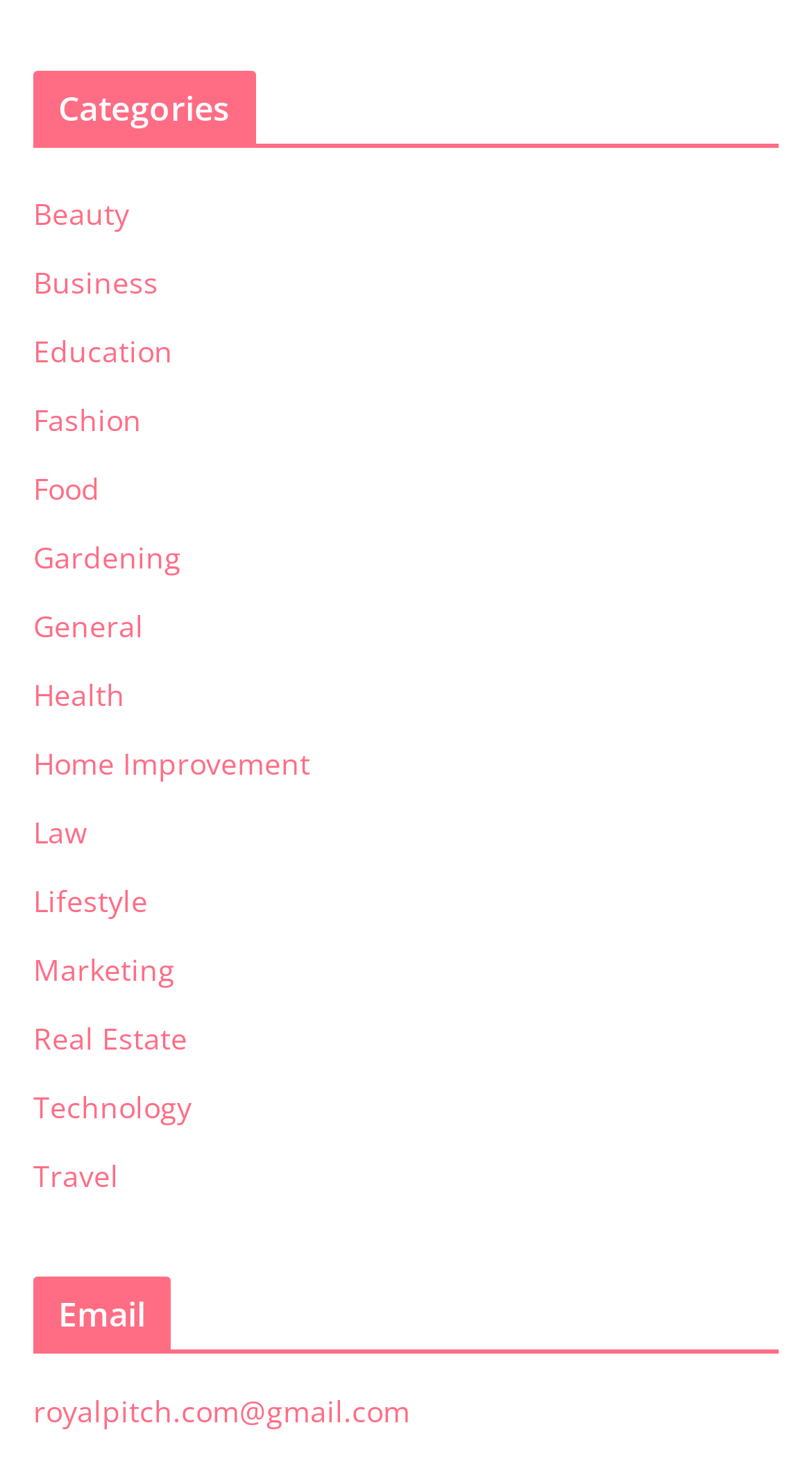Find the bounding box coordinates of the element to click in order to complete this instruction: "Check the email address". The bounding box coordinates must be four float numbers between 0 and 1, denoted as [left, top, right, bottom].

[0.041, 0.944, 0.505, 0.971]